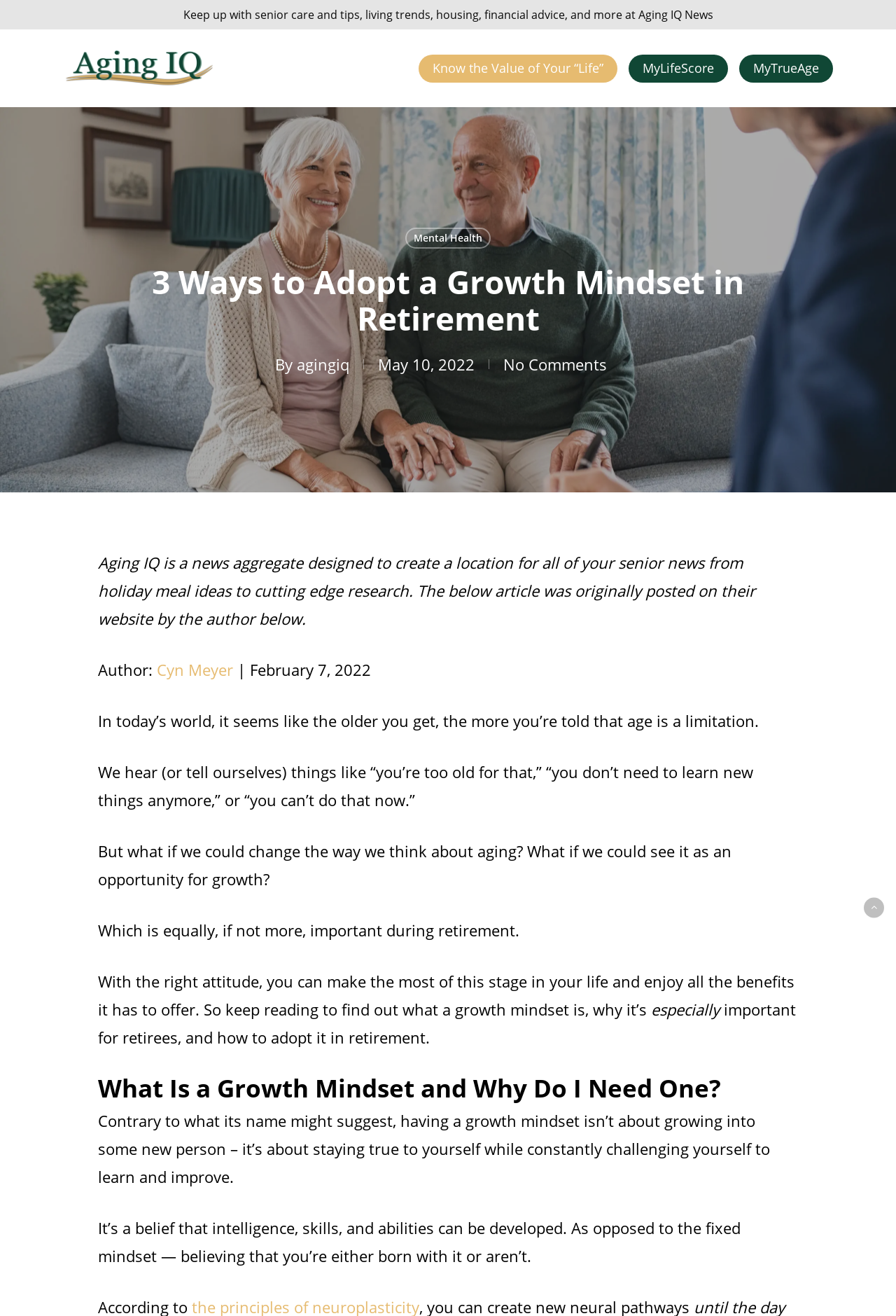Please identify the bounding box coordinates of the element that needs to be clicked to perform the following instruction: "Visit Aging IQ News".

[0.204, 0.005, 0.796, 0.017]